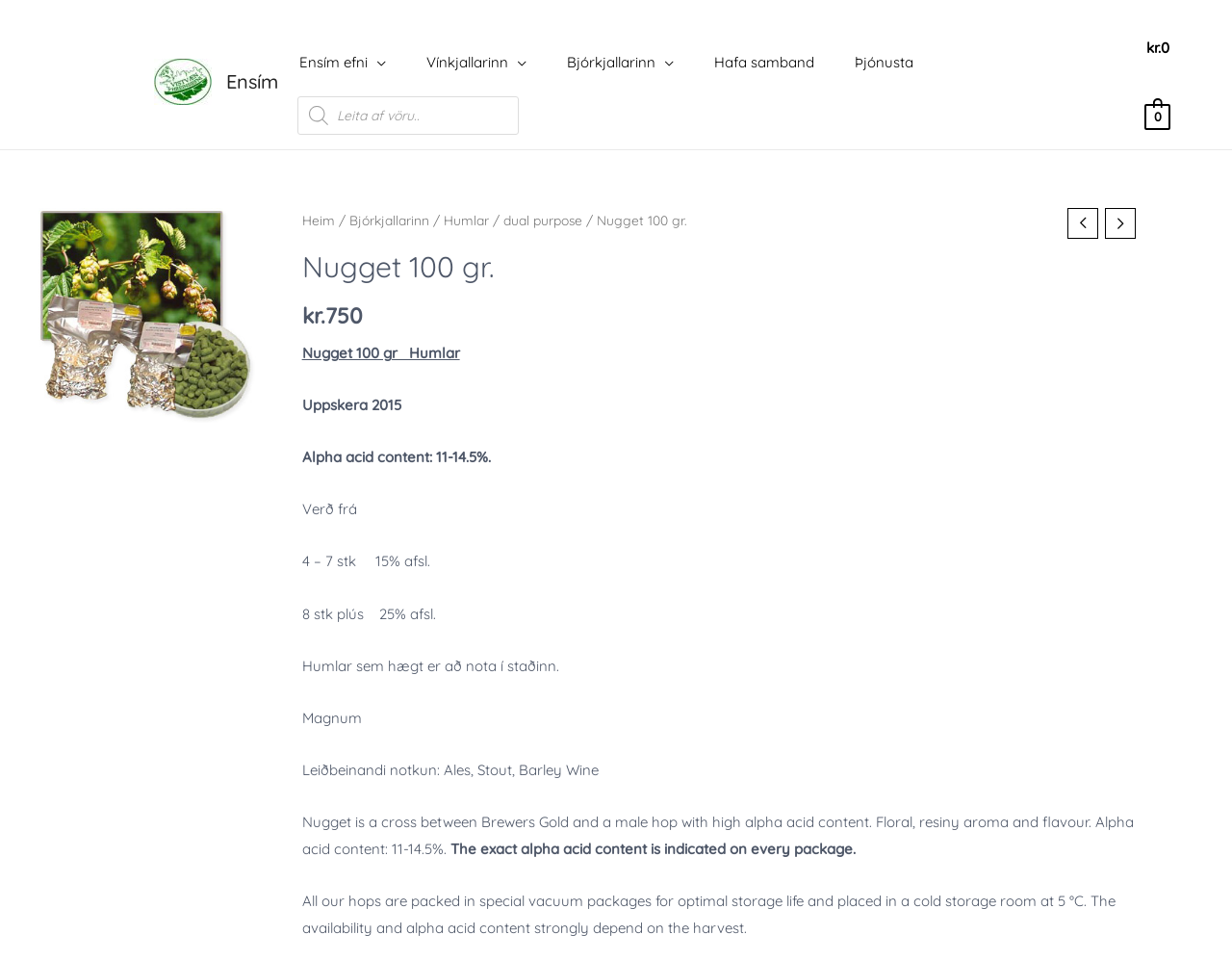Pinpoint the bounding box coordinates of the clickable element to carry out the following instruction: "Check product price."

[0.929, 0.04, 0.951, 0.129]